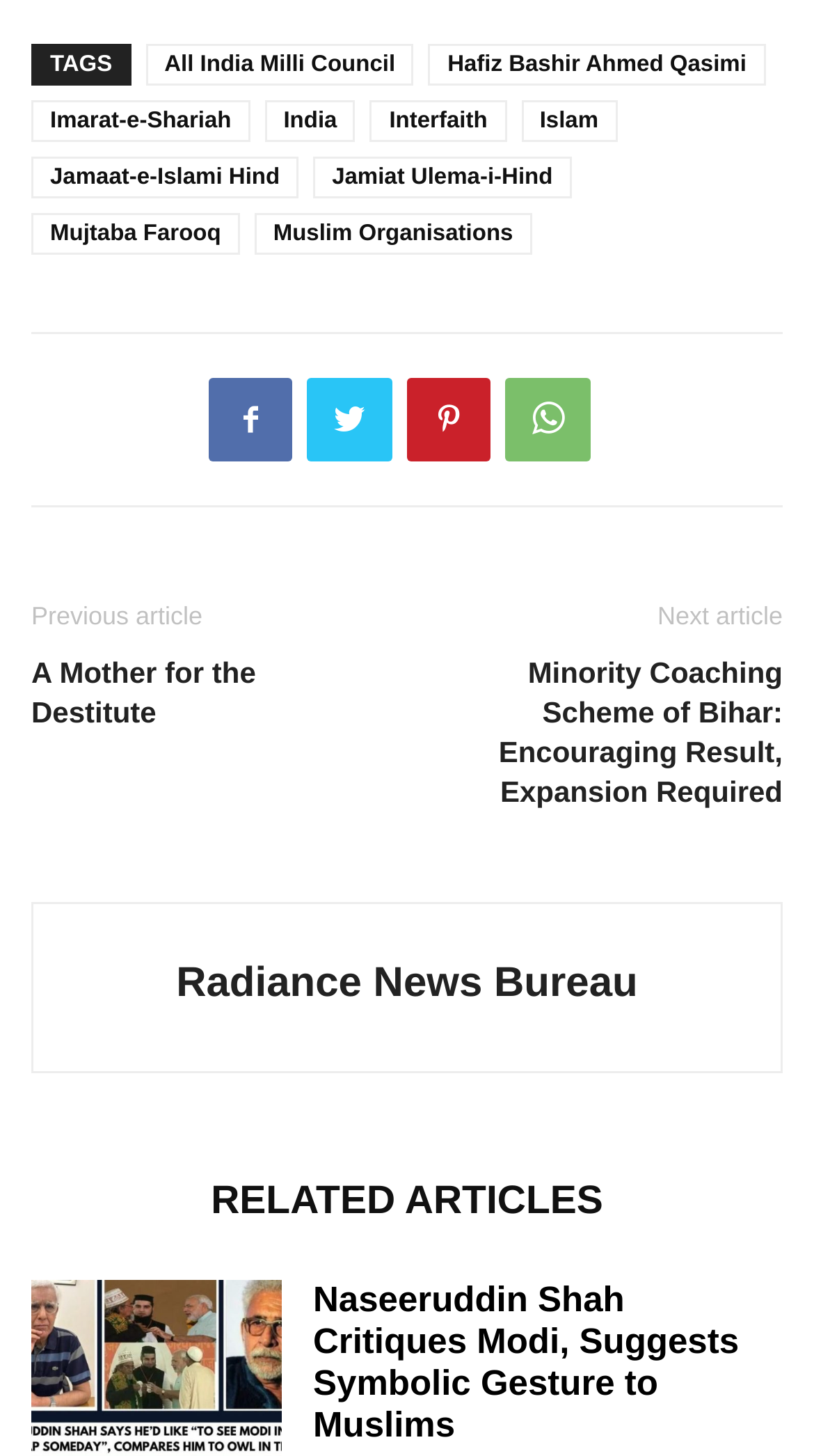Determine the bounding box coordinates of the clickable region to carry out the instruction: "View the article about Naseeruddin Shah Critiques Modi".

[0.385, 0.879, 0.908, 0.992]